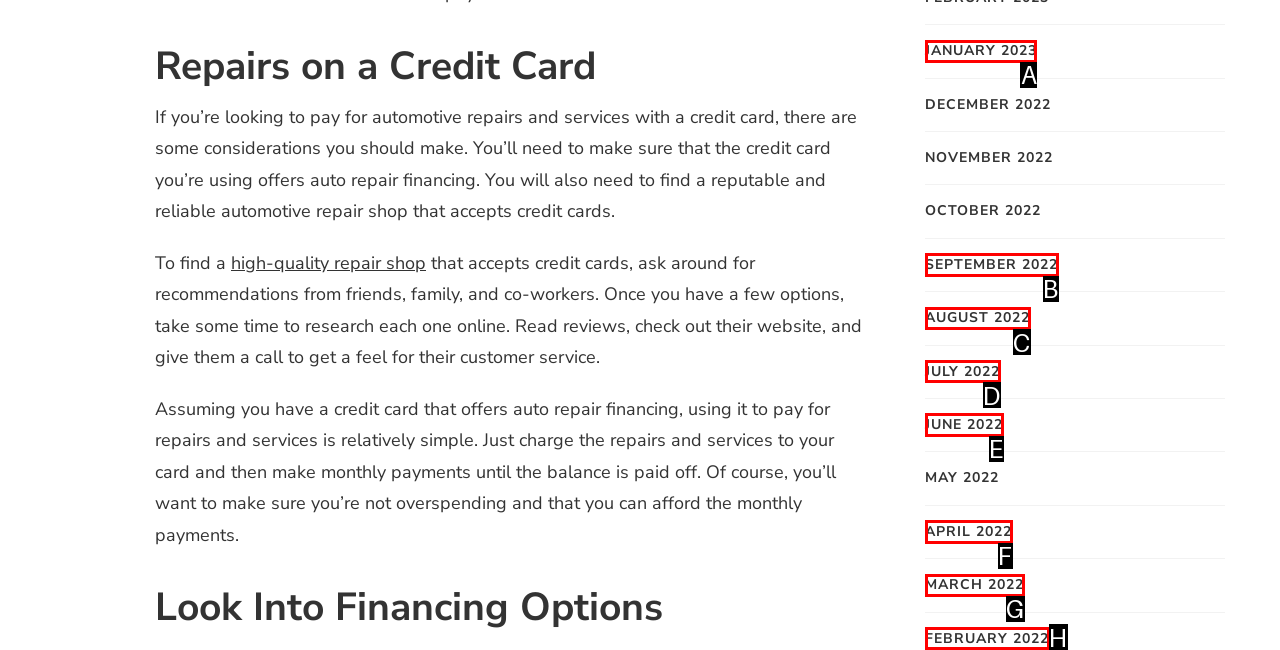Which choice should you pick to execute the task: view 'JANUARY 2023'
Respond with the letter associated with the correct option only.

A